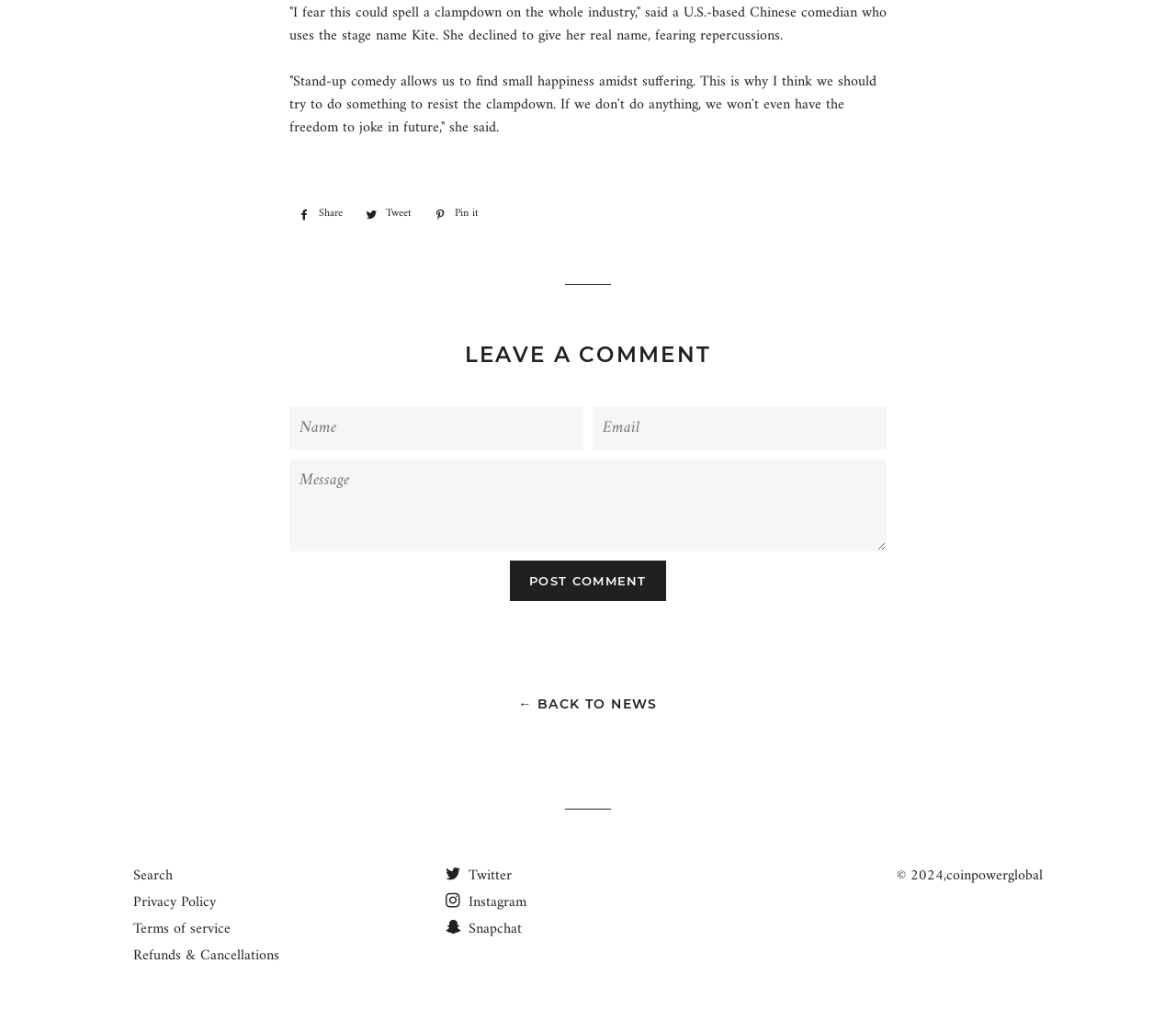What is the purpose of the 'Share on Facebook' link?
Please provide a detailed answer to the question.

The 'Share on Facebook' link allows users to share the article on their Facebook profile, making it easy to spread the content to a wider audience.